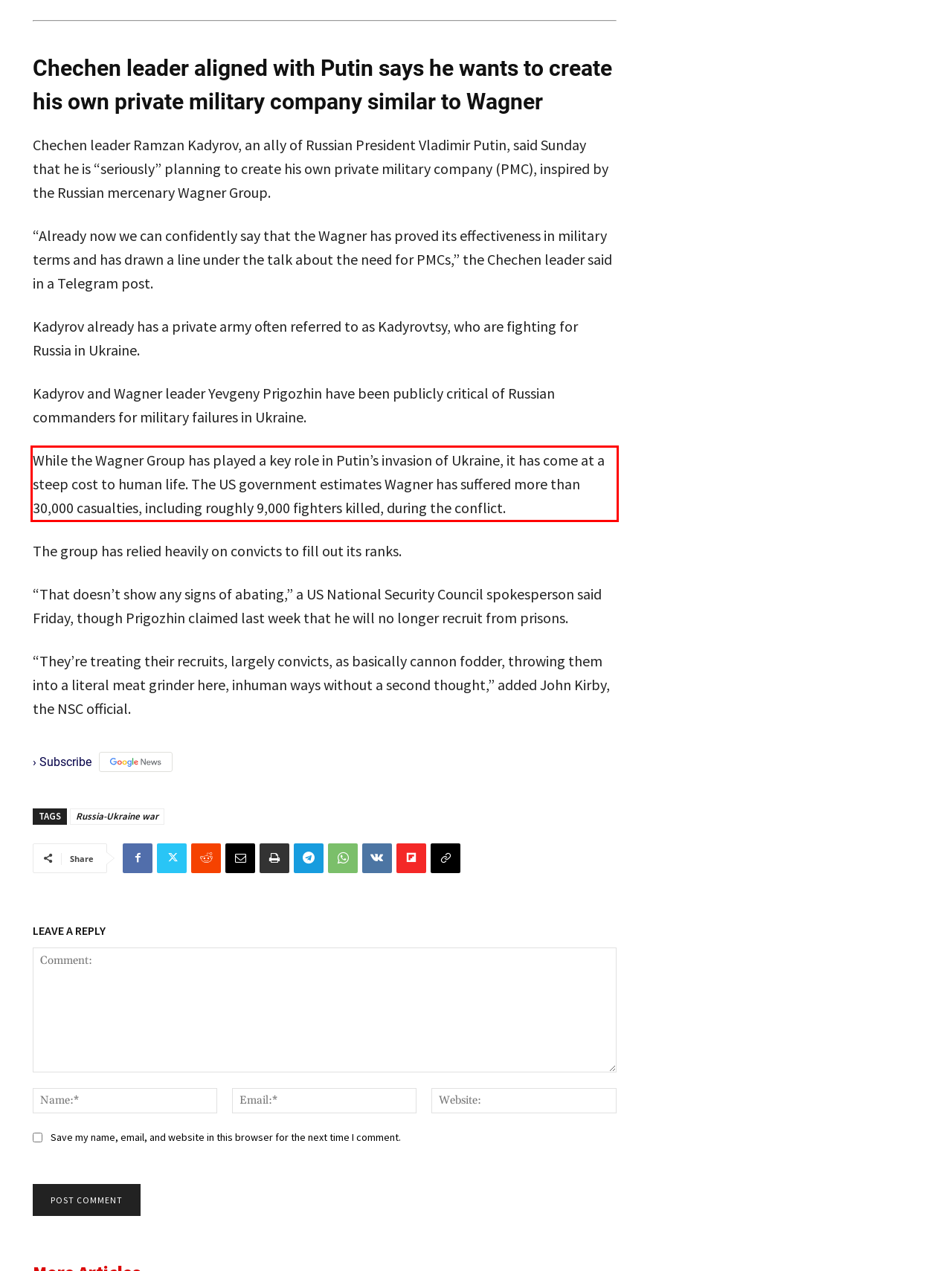Please extract the text content from the UI element enclosed by the red rectangle in the screenshot.

While the Wagner Group has played a key role in Putin’s invasion of Ukraine, it has come at a steep cost to human life. The US government estimates Wagner has suffered more than 30,000 casualties, including roughly 9,000 fighters killed, during the conflict.